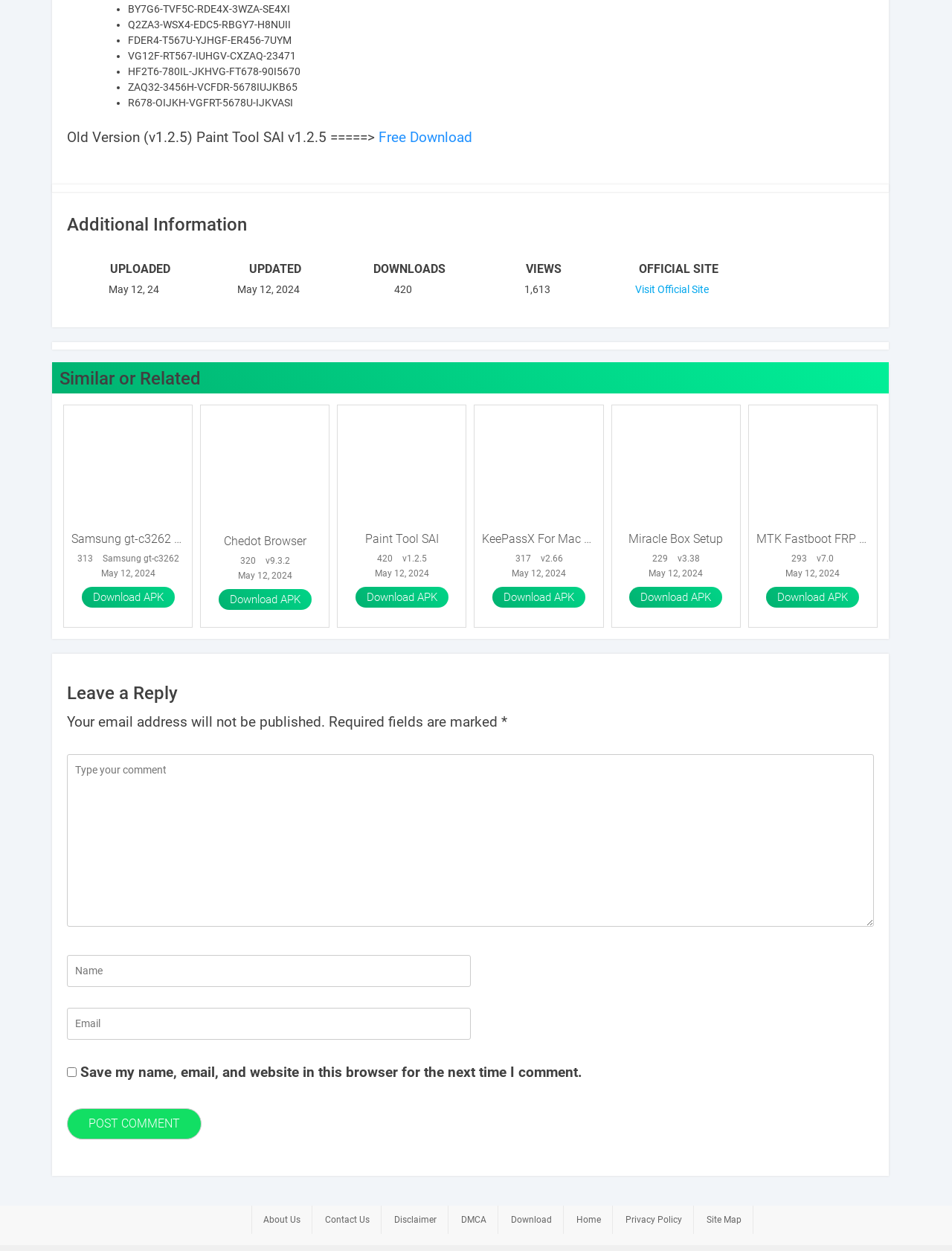Determine the bounding box coordinates for the element that should be clicked to follow this instruction: "Check Additional Information". The coordinates should be given as four float numbers between 0 and 1, in the format [left, top, right, bottom].

[0.07, 0.172, 0.918, 0.188]